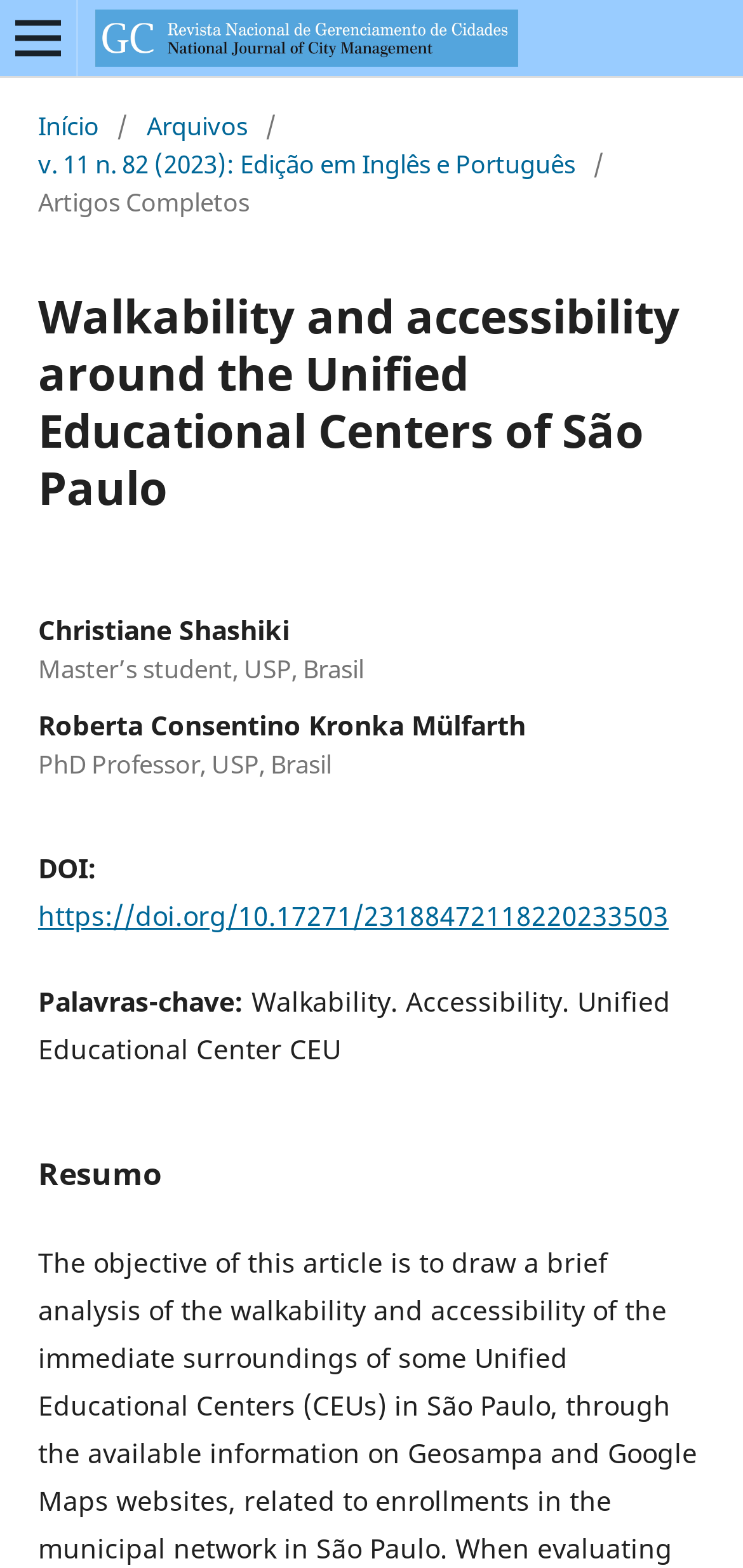Create a detailed summary of the webpage's content and design.

The webpage is about an academic article titled "Walkability and accessibility around the Unified Educational Centers of São Paulo" from the Revista Nacional de Gerenciamento de Cidades. 

At the top left corner, there is a button labeled "Open Menu". Next to it, there is a link with an accompanying image. Below these elements, there is a navigation section with a heading "Você está aqui:" (which means "You are here:" in English). This section contains links to "Início" (Home), "Arquivos" (Files), and a specific issue of the journal "v. 11 n. 82 (2023): Edição em Inglês e Português" (Volume 11, Number 82, 2023: English and Portuguese Edition).

The main content of the webpage is divided into sections. The first section has a heading with the title of the article, followed by the authors' names and their affiliations. The authors are Christiane Shashiki, a Master's student, and Roberta Consentino Kronka Mülfarth, a PhD Professor, both from USP, Brasil.

Below the authors' information, there is a section with a heading "DOI:" (Digital Object Identifier) and a link to the DOI. Next, there is a section with a heading "Palavras-chave:" (Keywords) and a list of keywords including "Walkability", "Accessibility", and "Unified Educational Center CEU".

Finally, there is a section with a heading "Resumo" (Summary) which likely contains a summary of the article, but the content is not provided in the accessibility tree.